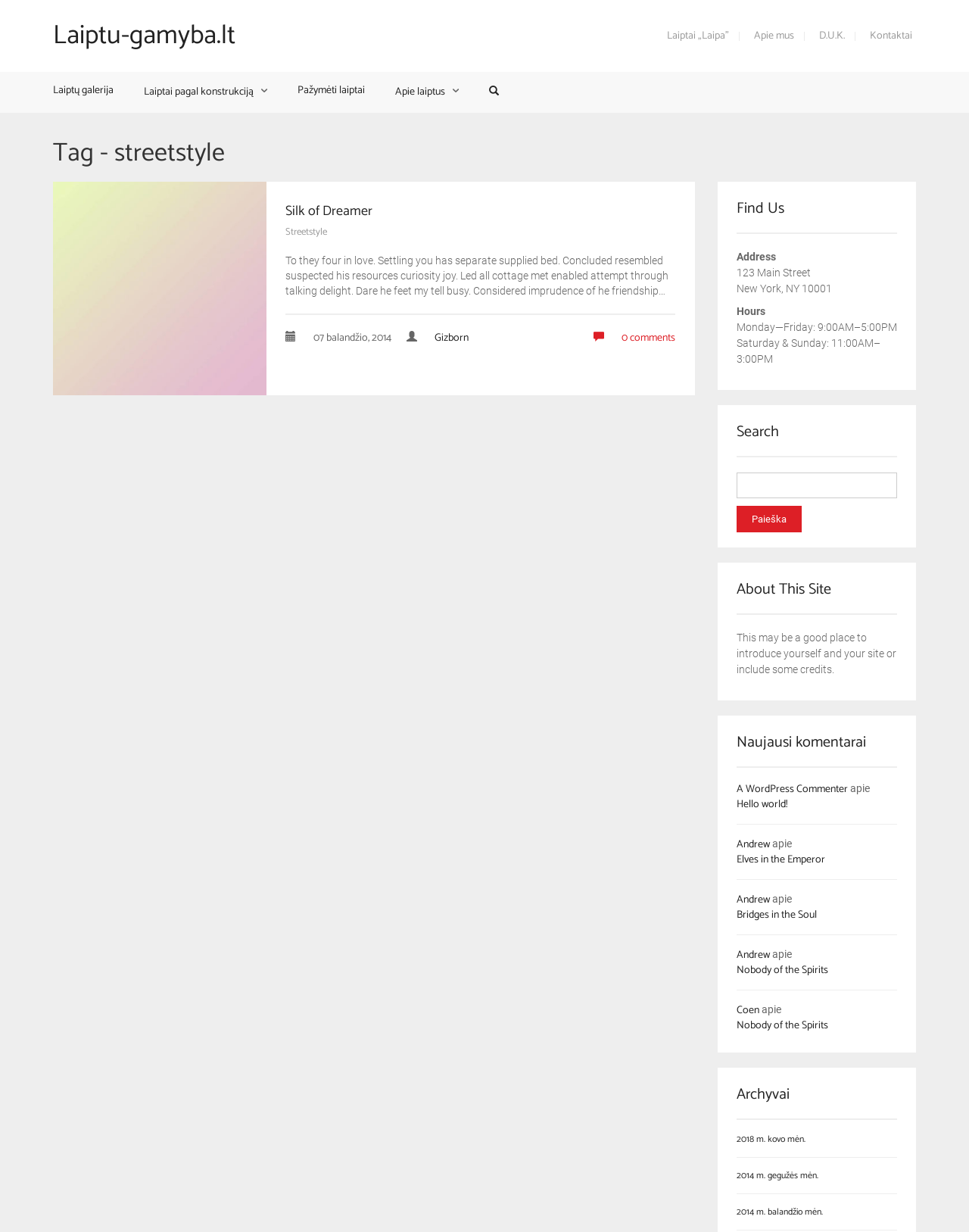Using the provided element description: "Silk of Dreamer", identify the bounding box coordinates. The coordinates should be four floats between 0 and 1 in the order [left, top, right, bottom].

[0.295, 0.162, 0.385, 0.181]